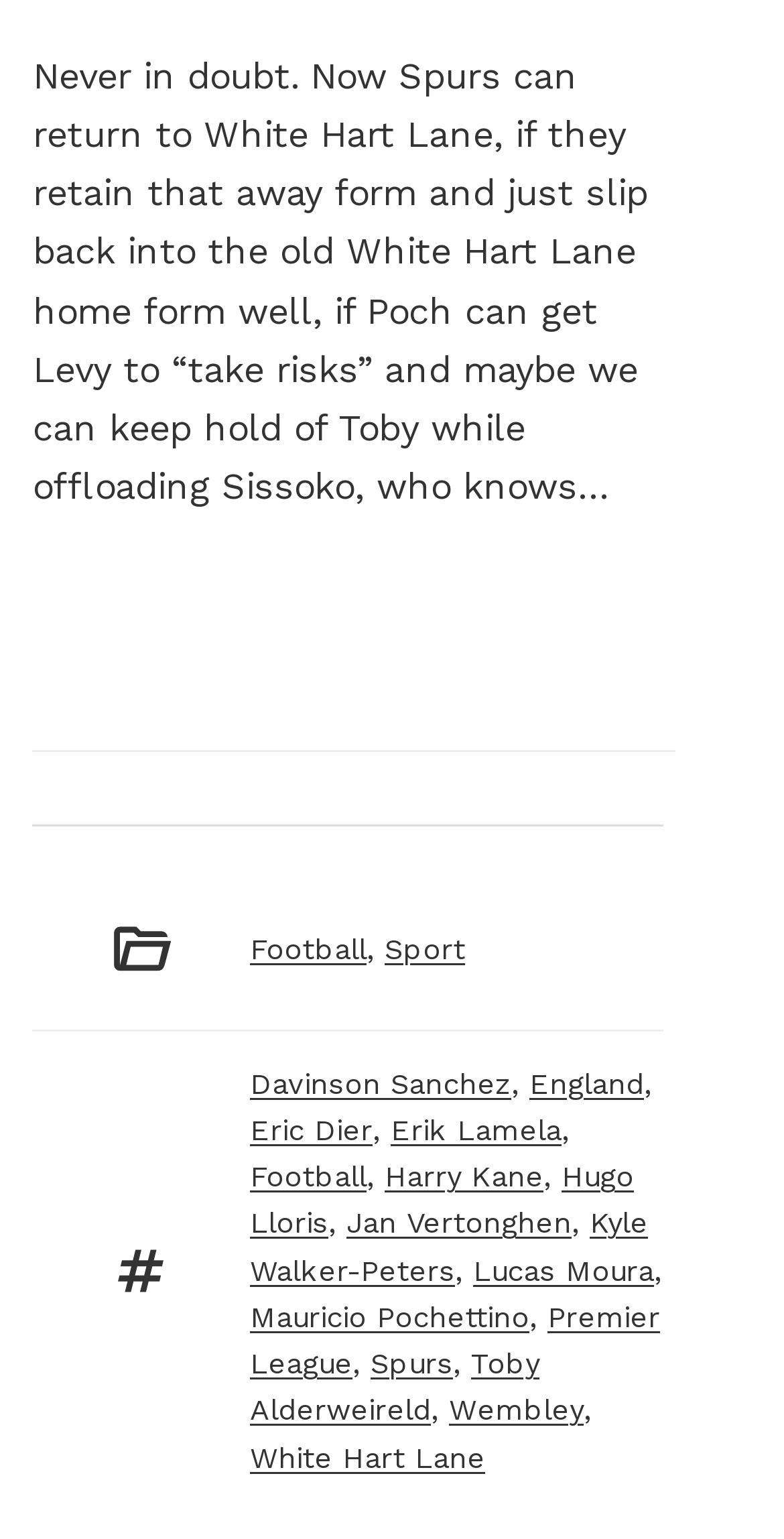Determine the bounding box coordinates of the region to click in order to accomplish the following instruction: "Click on the link to read about Football". Provide the coordinates as four float numbers between 0 and 1, specifically [left, top, right, bottom].

[0.319, 0.605, 0.468, 0.628]